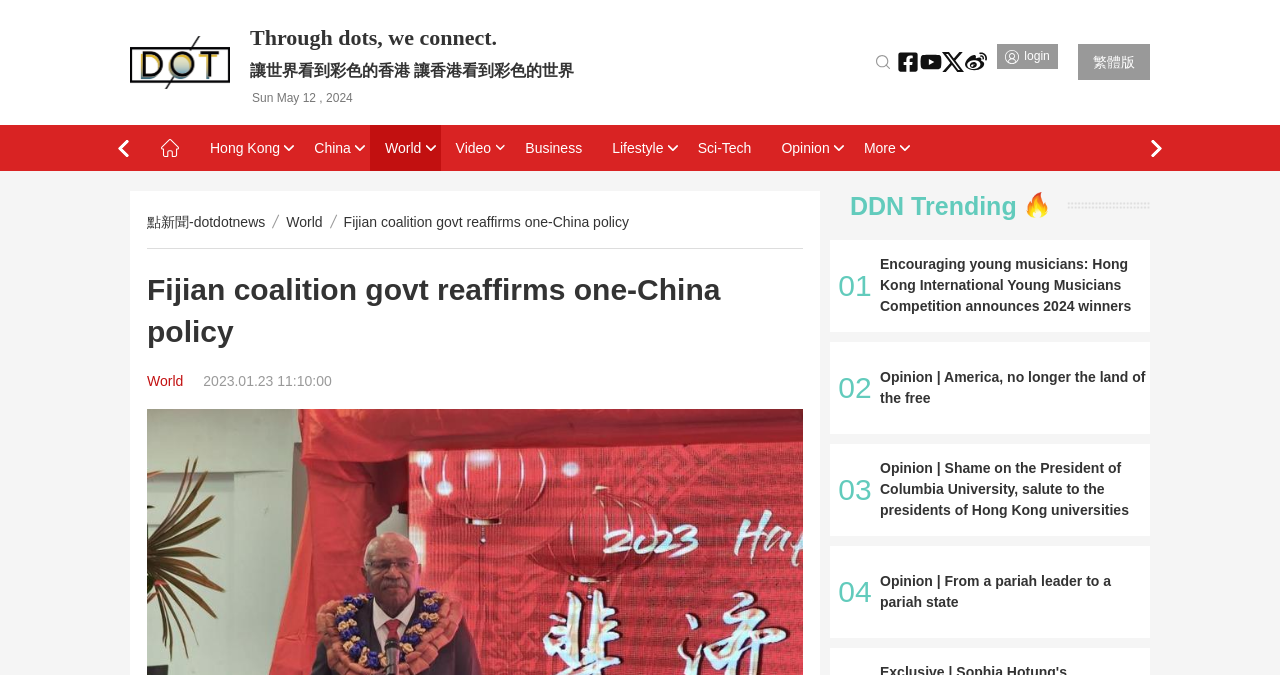Answer the question using only a single word or phrase: 
What is the date of the current article?

Sun May 12, 2024